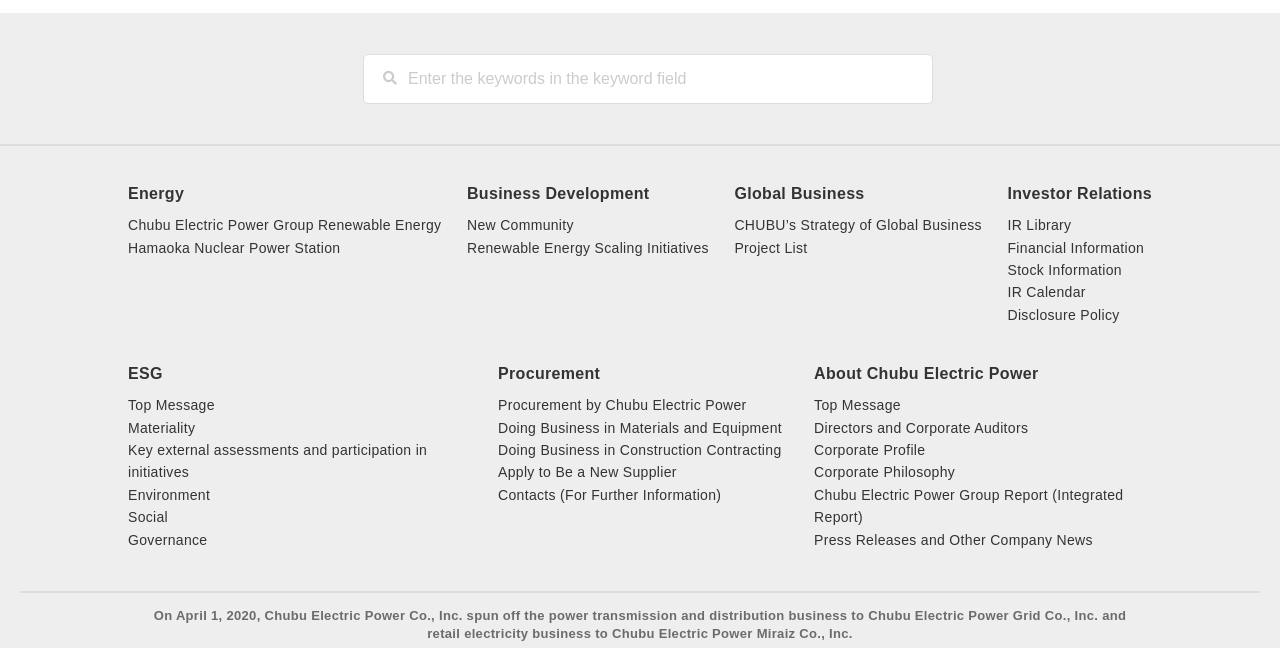Carefully examine the image and provide an in-depth answer to the question: What happened on April 1, 2020?

On April 1, 2020, Chubu Electric Power Co., Inc. spun off its power transmission and distribution business to Chubu Electric Power Grid Co., Inc. and its retail electricity business to Chubu Electric Power Miraiz Co., Inc. This is stated in the static text at the bottom of the webpage.